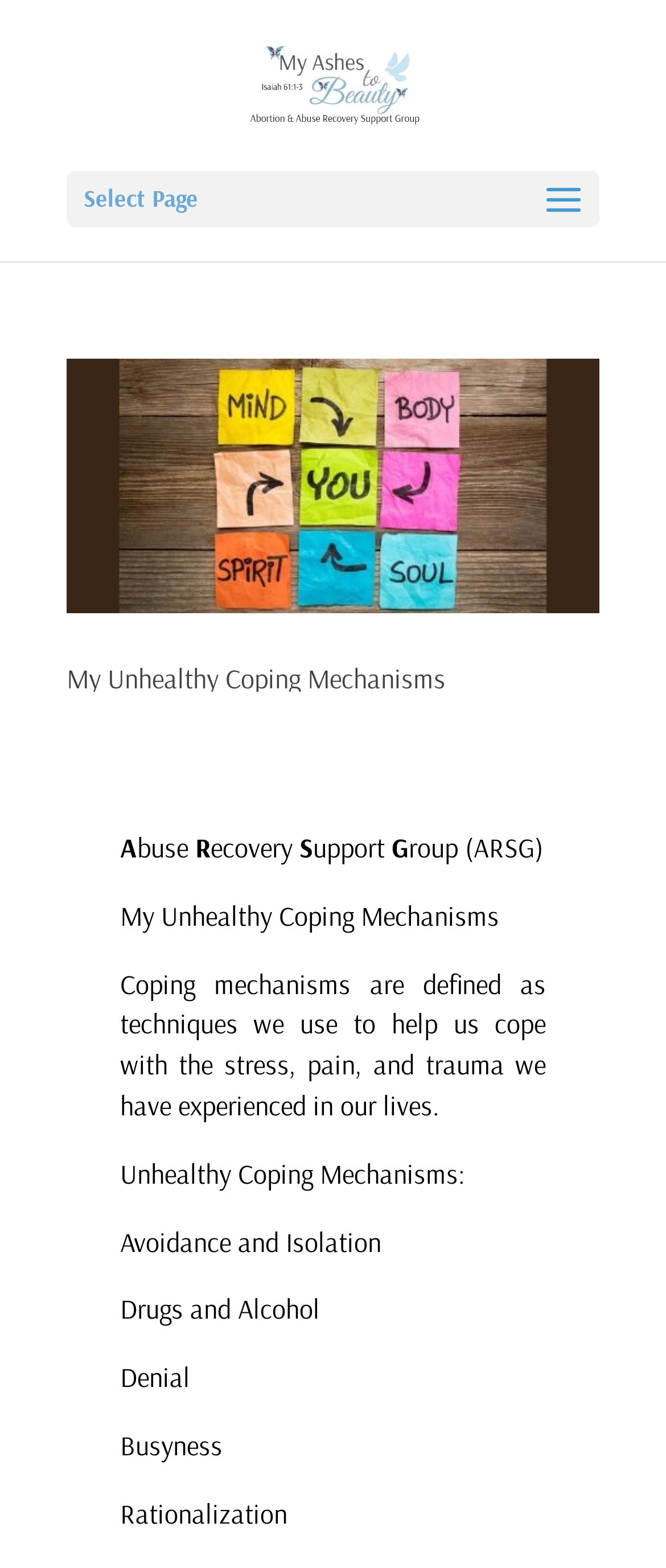From the webpage screenshot, identify the region described by alt="My Ashes to Beauty". Provide the bounding box coordinates as (top-left x, top-left y, bottom-right x, bottom-right y), with each value being a floating point number between 0 and 1.

[0.363, 0.043, 0.644, 0.063]